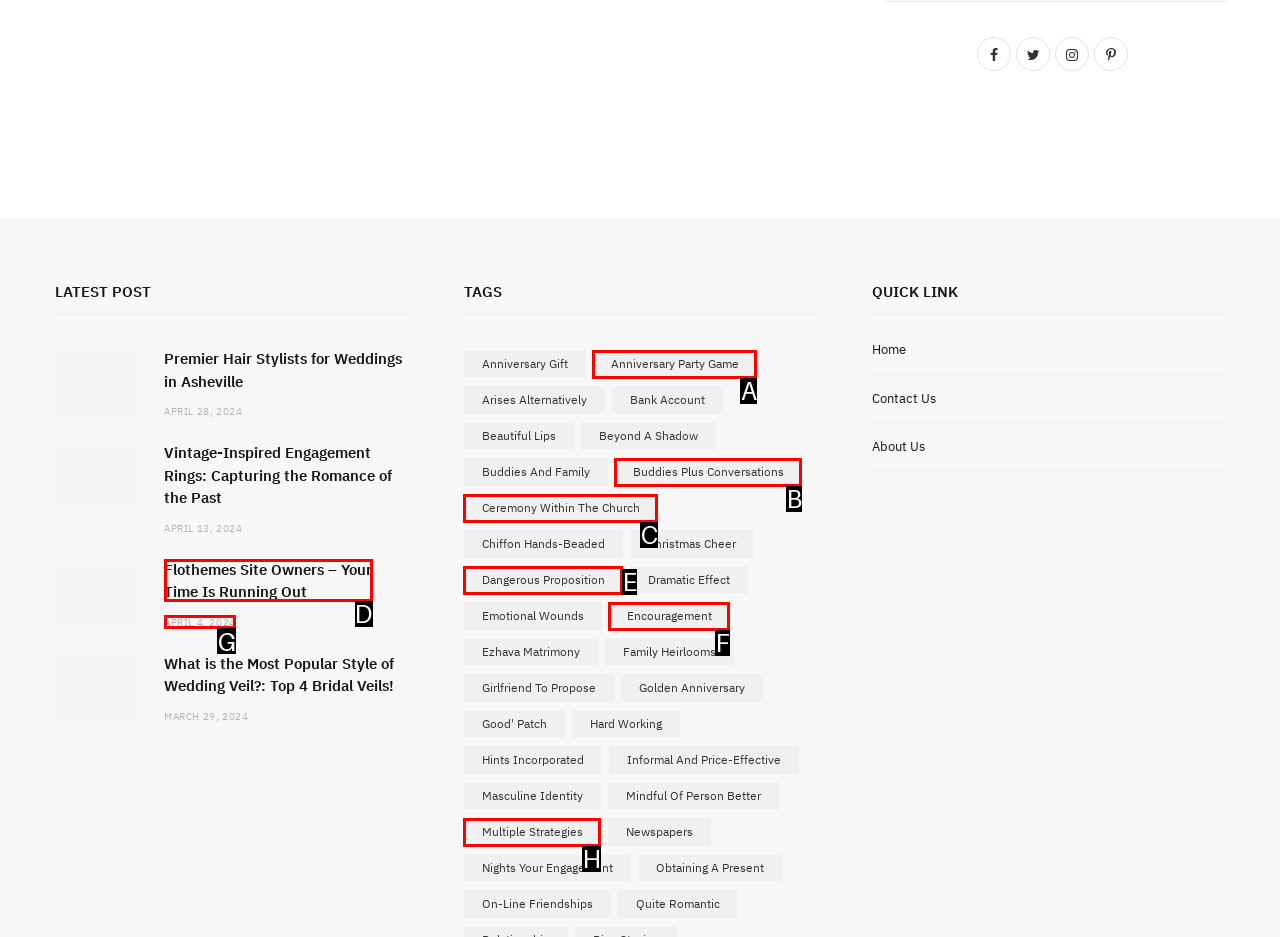From the provided options, pick the HTML element that matches the description: ceremony within the church. Respond with the letter corresponding to your choice.

C